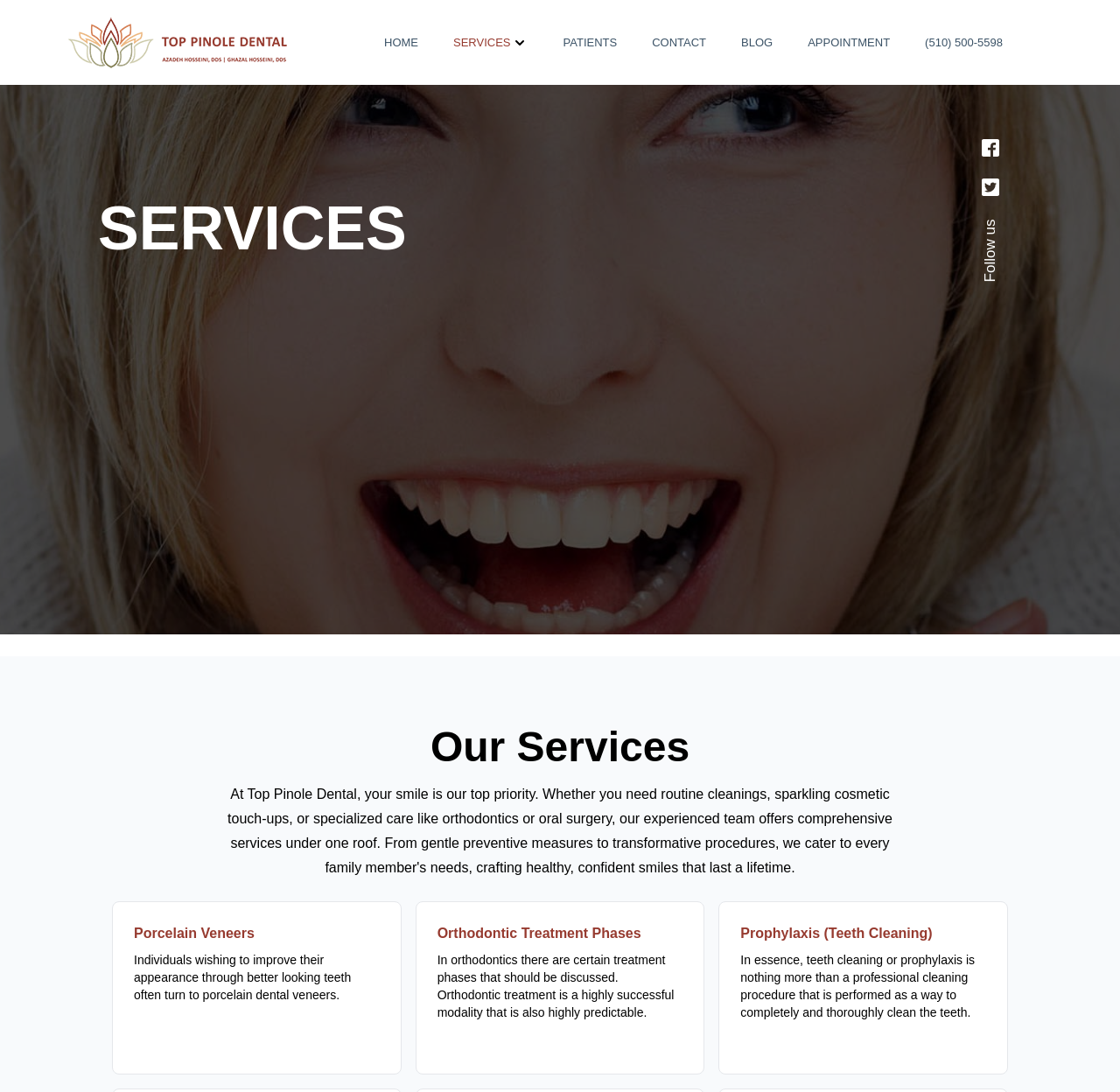Please provide the bounding box coordinates for the element that needs to be clicked to perform the instruction: "Click the CONTACT link". The coordinates must consist of four float numbers between 0 and 1, formatted as [left, top, right, bottom].

[0.582, 0.032, 0.631, 0.044]